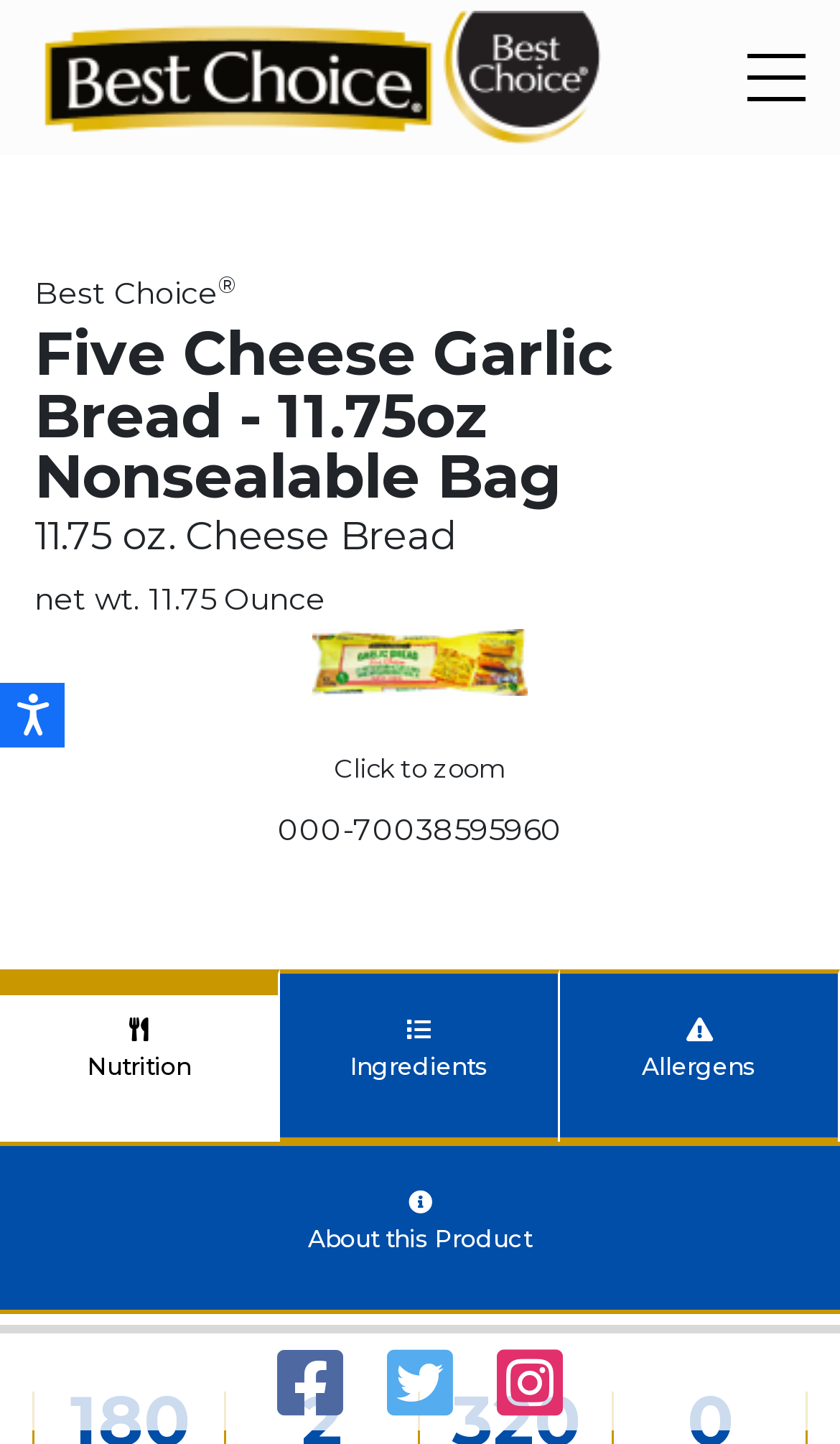Identify the bounding box for the UI element described as: "All Products". Ensure the coordinates are four float numbers between 0 and 1, formatted as [left, top, right, bottom].

[0.0, 0.27, 1.0, 0.337]